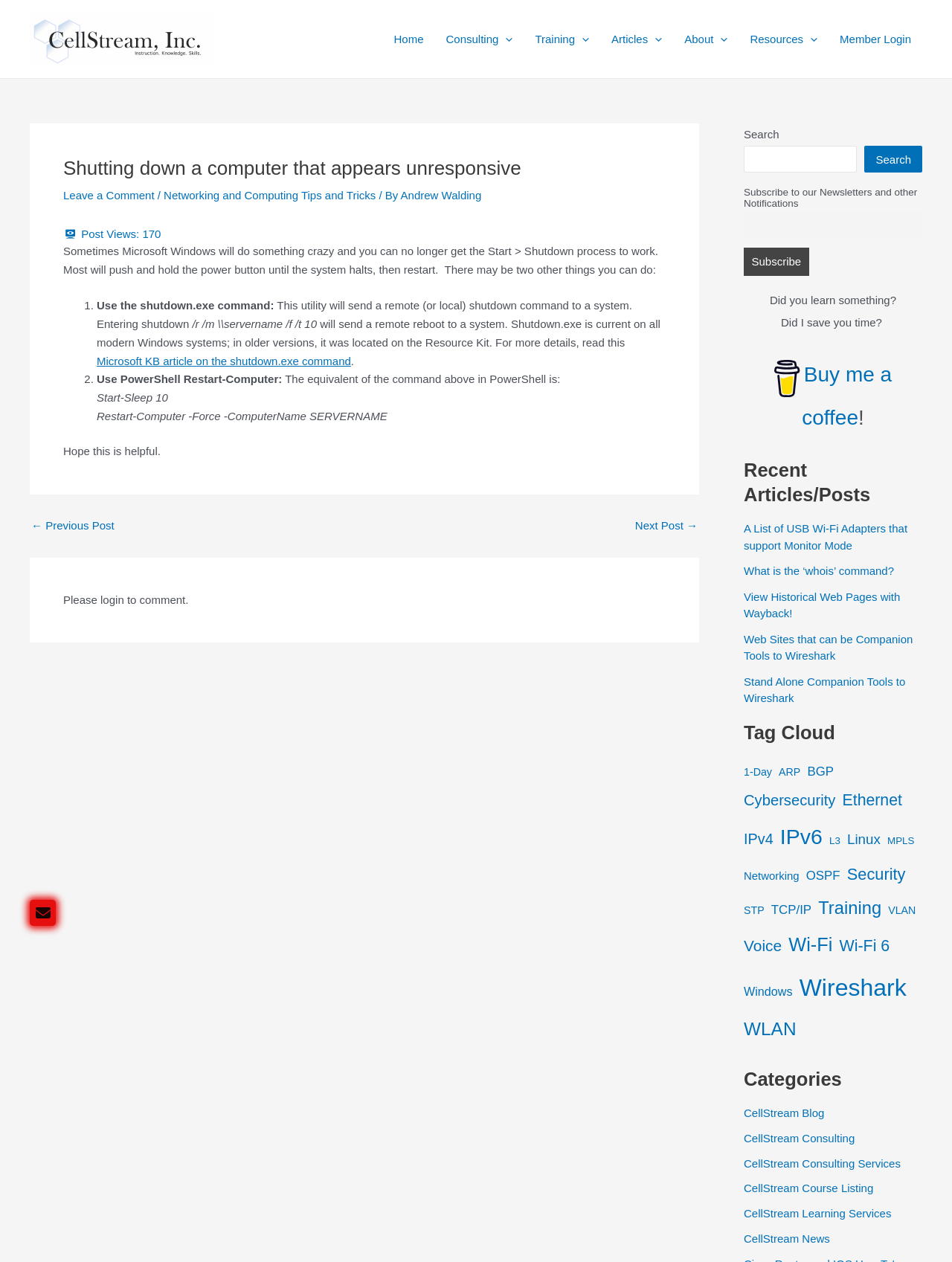What is the author of the article?
Please provide a comprehensive answer based on the contents of the image.

The author of the article is mentioned in the header section of the webpage, which is 'Andrew Walding'.